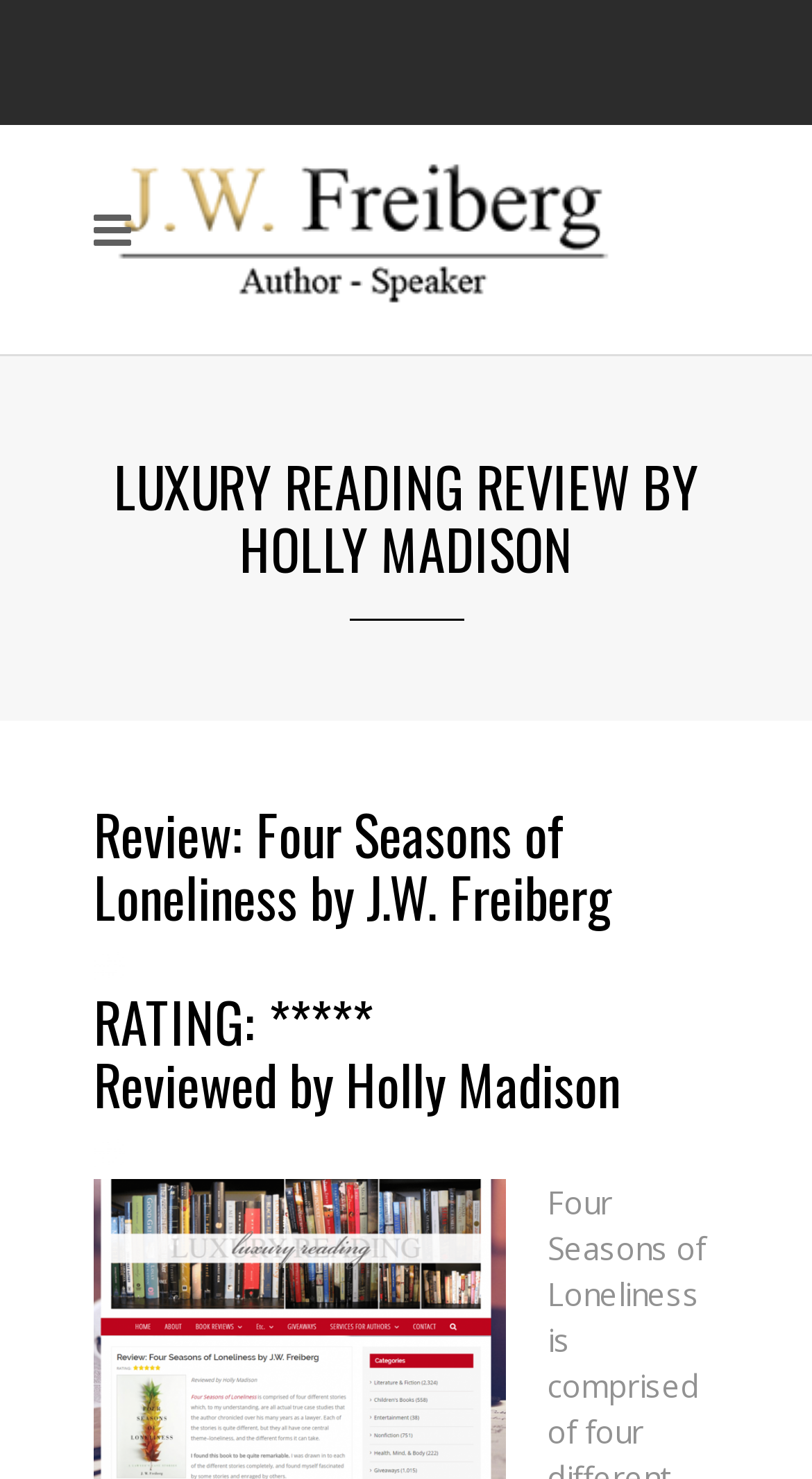What is the title of the book being reviewed?
Refer to the image and provide a thorough answer to the question.

I found the answer by looking at the heading 'Review: Four Seasons of Loneliness by J.W. Freiberg' which indicates that the book being reviewed is 'Four Seasons of Loneliness'.